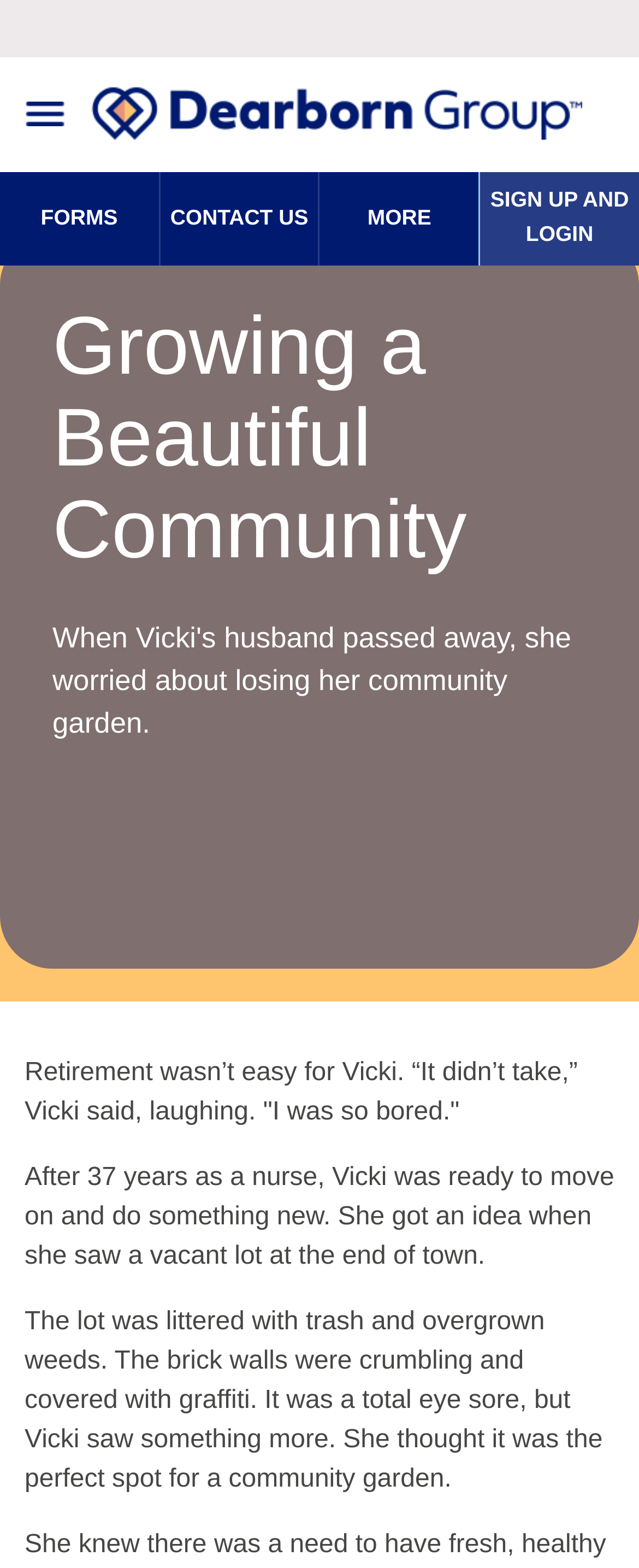What was Vicki's profession before retirement?
Look at the image and provide a short answer using one word or a phrase.

Nurse